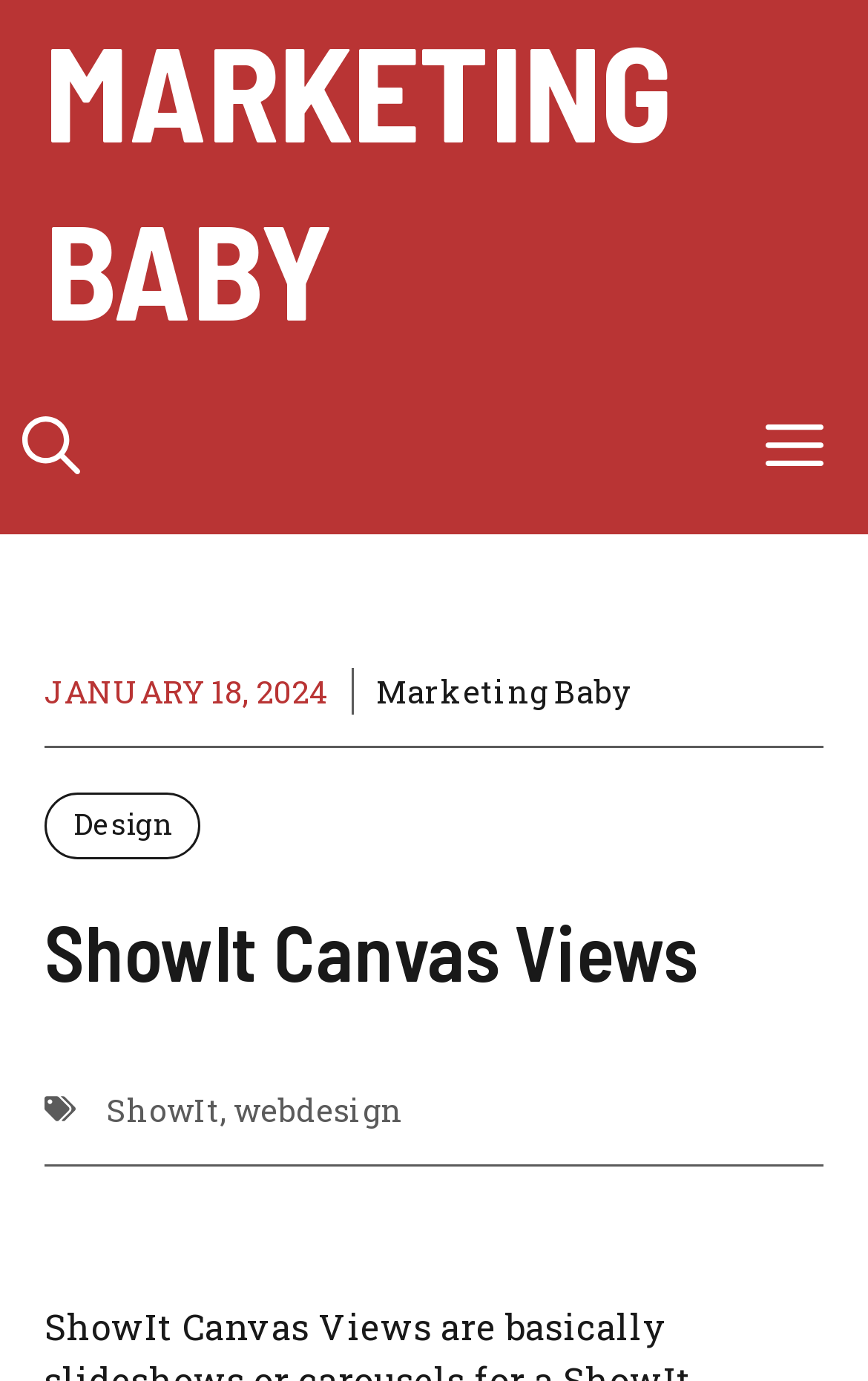Generate the title text from the webpage.

ShowIt Canvas Views